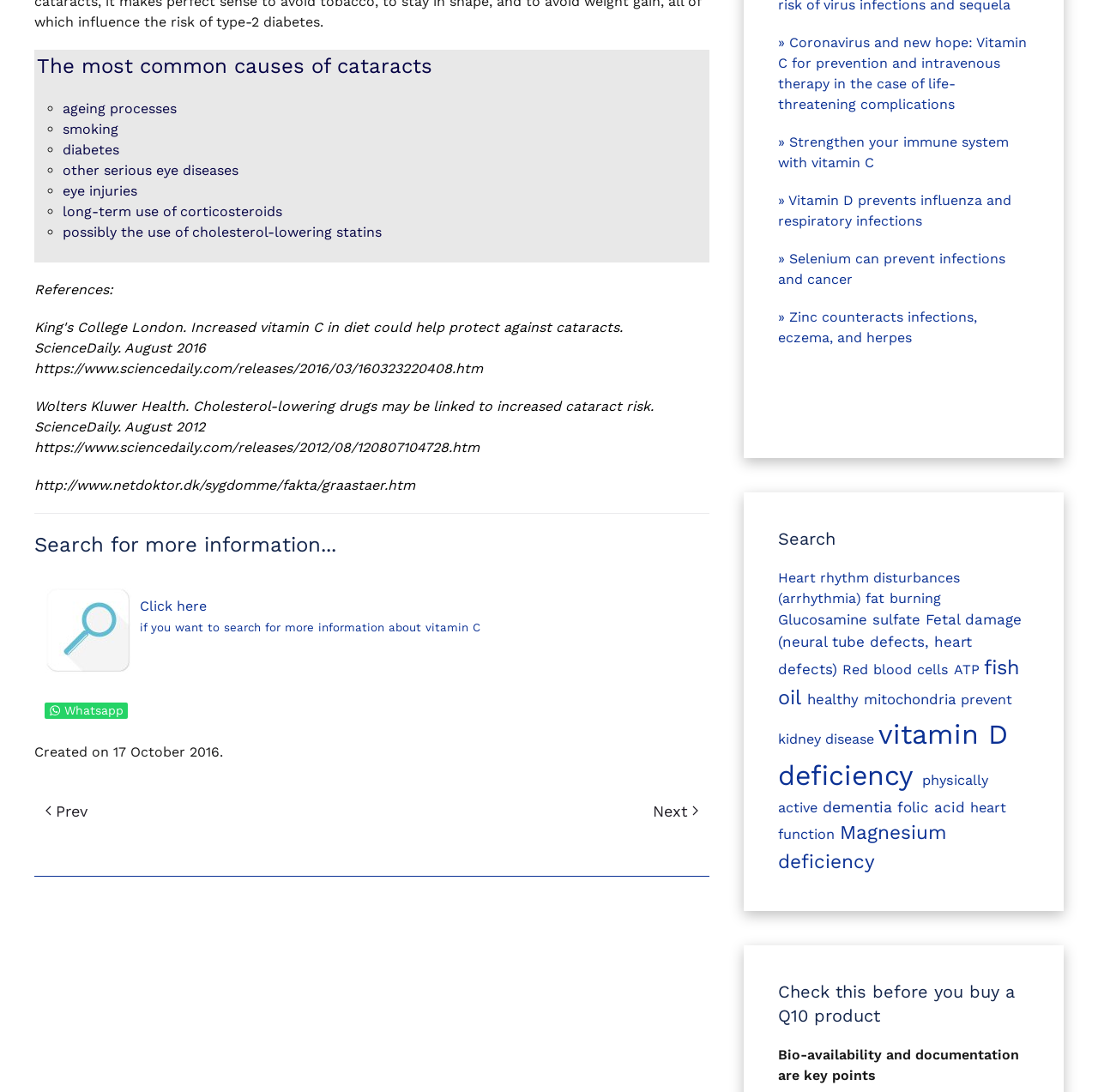What is the purpose of the 'Search for more information...' section?
Using the image as a reference, give a one-word or short phrase answer.

To search for more information